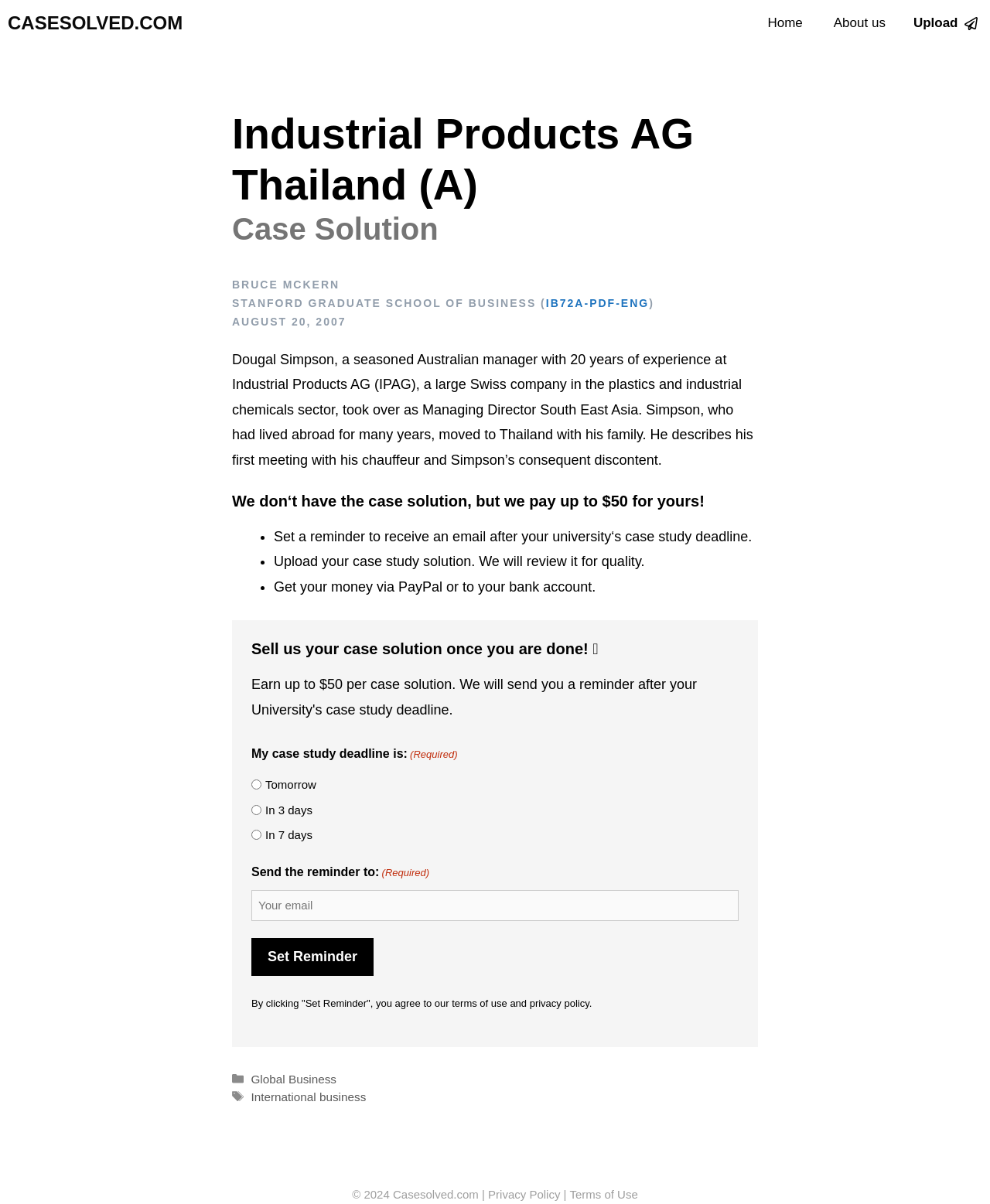Determine the bounding box coordinates of the section I need to click to execute the following instruction: "View the 'International business' tag". Provide the coordinates as four float numbers between 0 and 1, i.e., [left, top, right, bottom].

[0.253, 0.905, 0.37, 0.916]